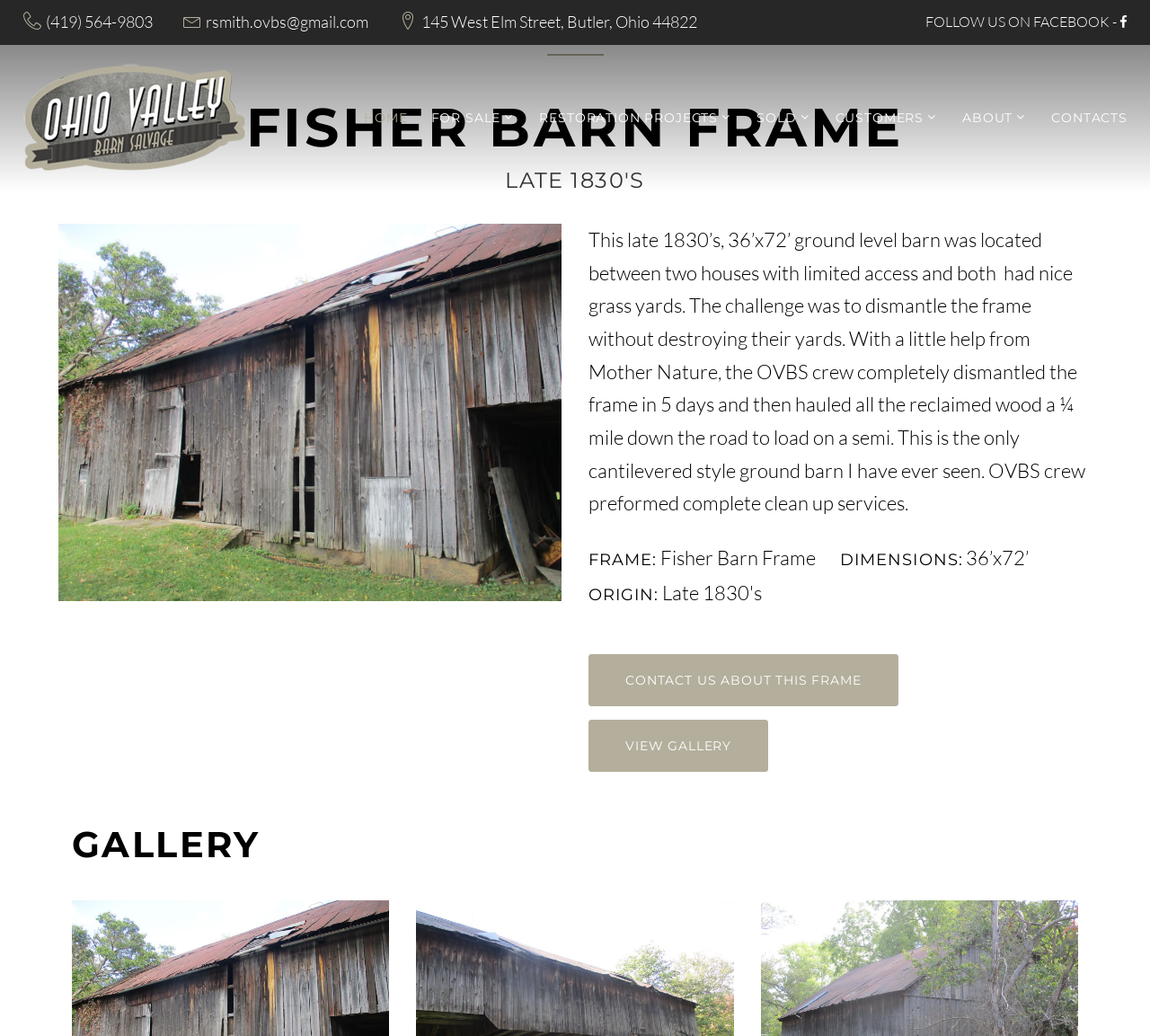Show the bounding box coordinates of the element that should be clicked to complete the task: "Call the phone number".

[0.04, 0.012, 0.133, 0.032]